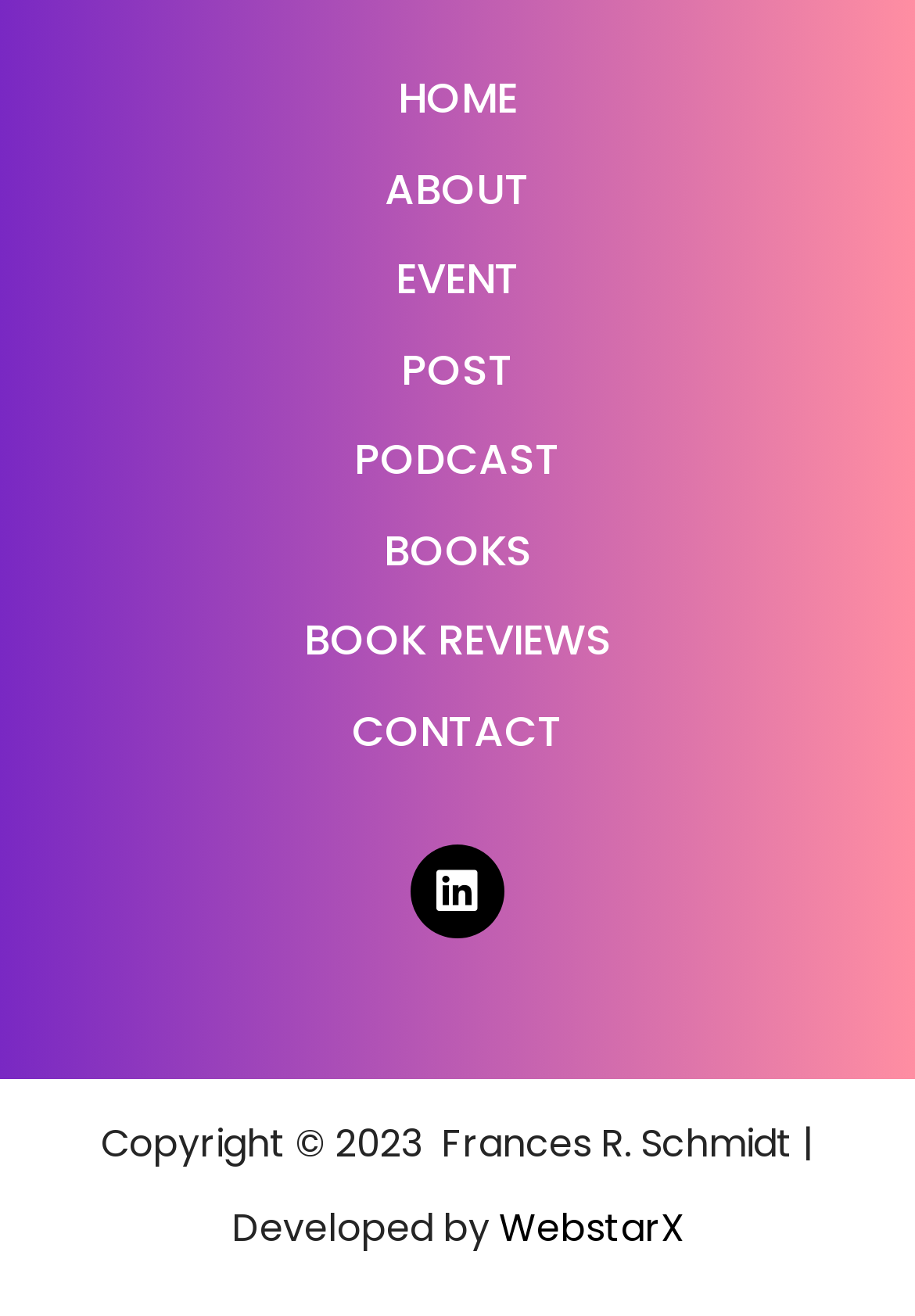Give a concise answer using only one word or phrase for this question:
What is the name of the developer?

WebstarX